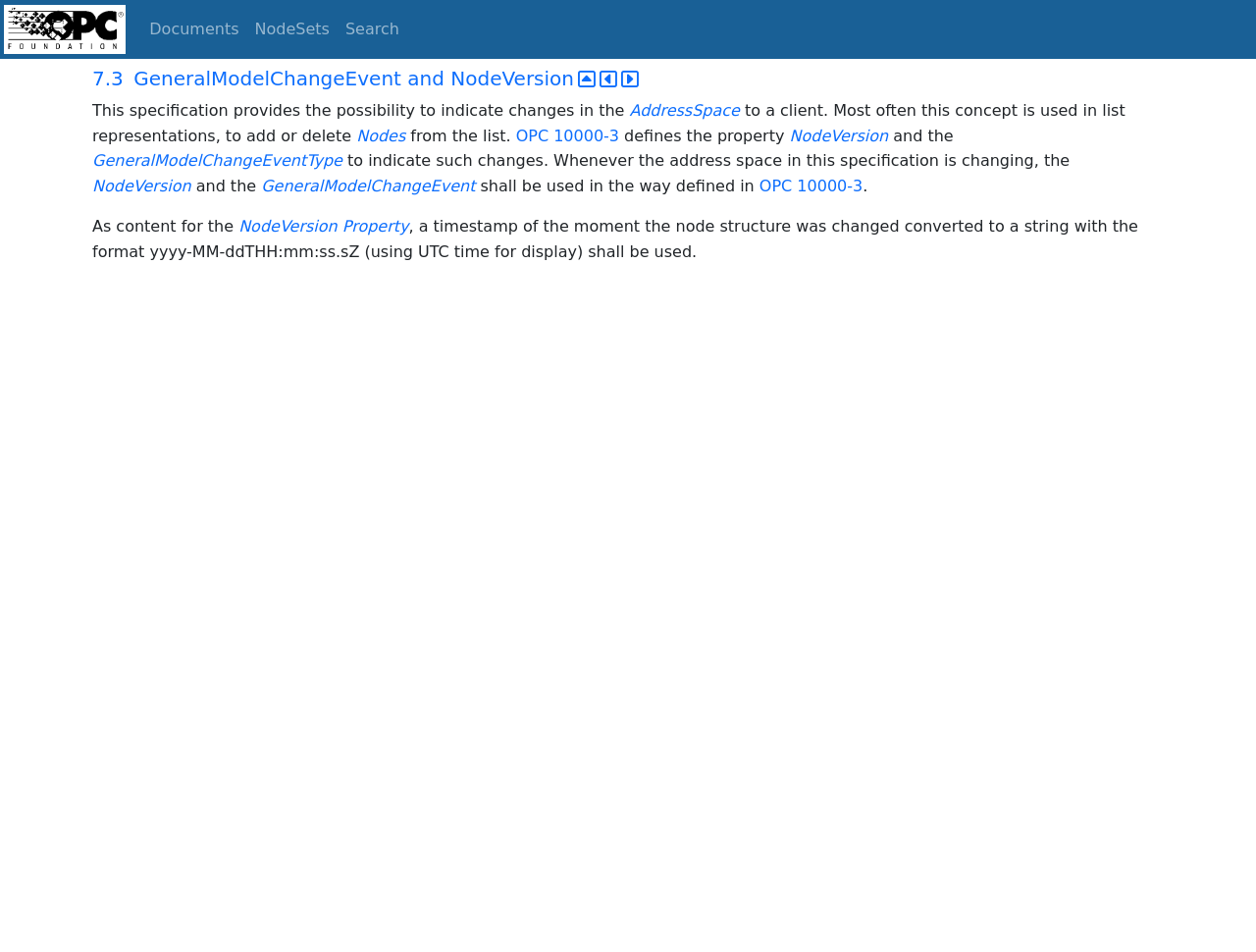Respond to the following question with a brief word or phrase:
What is the format of the timestamp used for the NodeVersion?

yyyy-MM-ddTHH:mm:ss.sZ